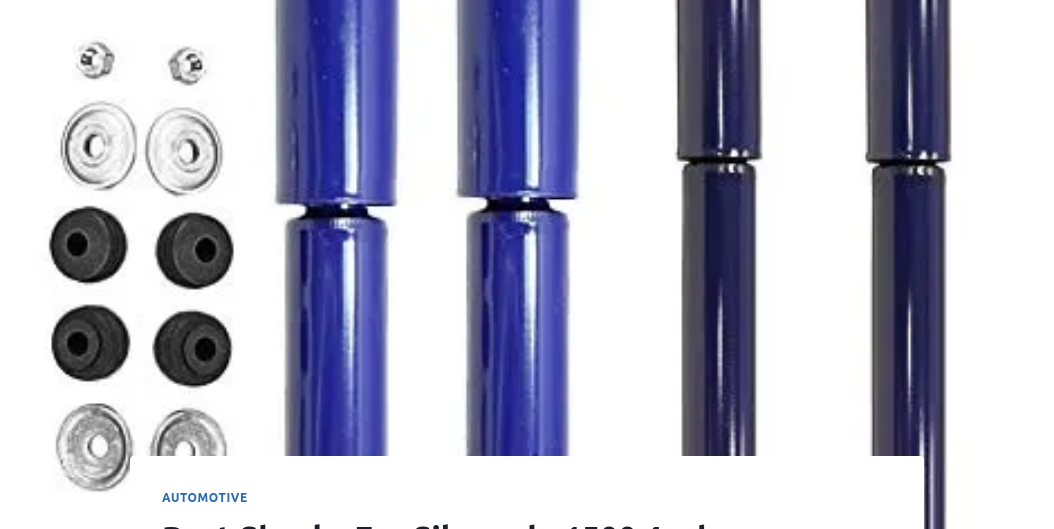What type of vehicle is the product designed for?
Using the information from the image, give a concise answer in one word or a short phrase.

Chevrolet Silverado 1500 4WD